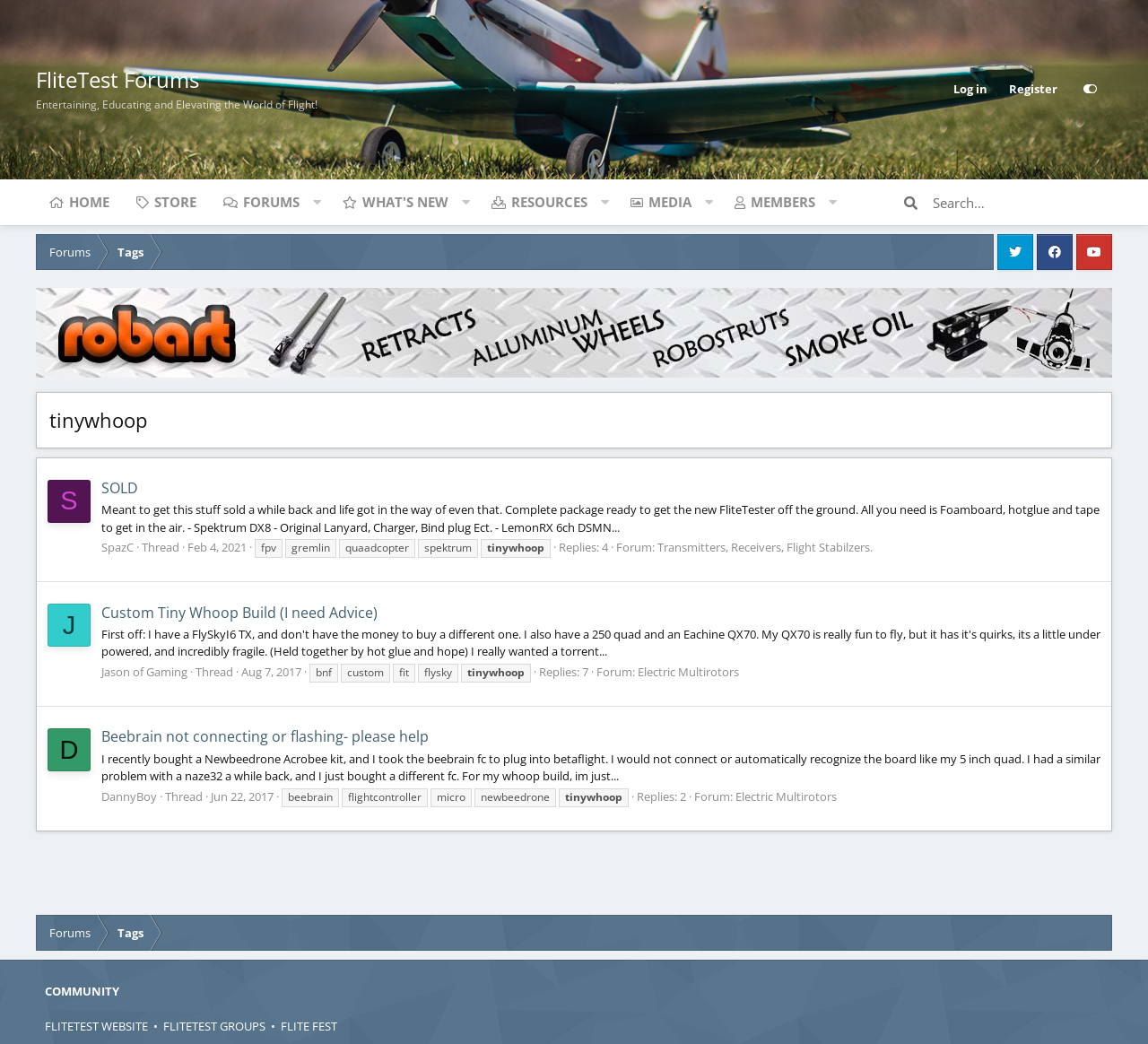Explain in detail what is displayed on the webpage.

The webpage is a forum discussion page for tinywhoop enthusiasts. At the top, there is a navigation bar with links to "FliteTest Forums", "Log in", "Register", and a search icon. Below the navigation bar, there is a menu with links to "HOME", "STORE", "FORUMS", "WHAT'S NEW", "RESOURCES", "MEDIA", and "MEMBERS". 

On the left side of the page, there is a section with links to "Forums", "Tags", and a few icons. Below this section, there is a heading "tinywhoop" and a table with multiple rows, each representing a forum thread. Each thread has a user profile picture, the user's name, the thread title, a brief description, and information about the thread such as the number of replies and the forum category.

There are three threads visible on the page. The first thread is titled "SOLD" and is about selling a complete package for a new FliteTester. The second thread is titled "Custom Tiny Whoop Build (I need Advice)" and is about seeking advice on building a custom tiny whoop. The third thread is titled "Beebrain not connecting or flashing- please help" and is about troubleshooting issues with a beebrain flight controller.

At the bottom of the page, there is a section with links to "Forums", "Tags", and a heading "COMMUNITY" with links to the FliteTest website, groups, and Flite Fest.